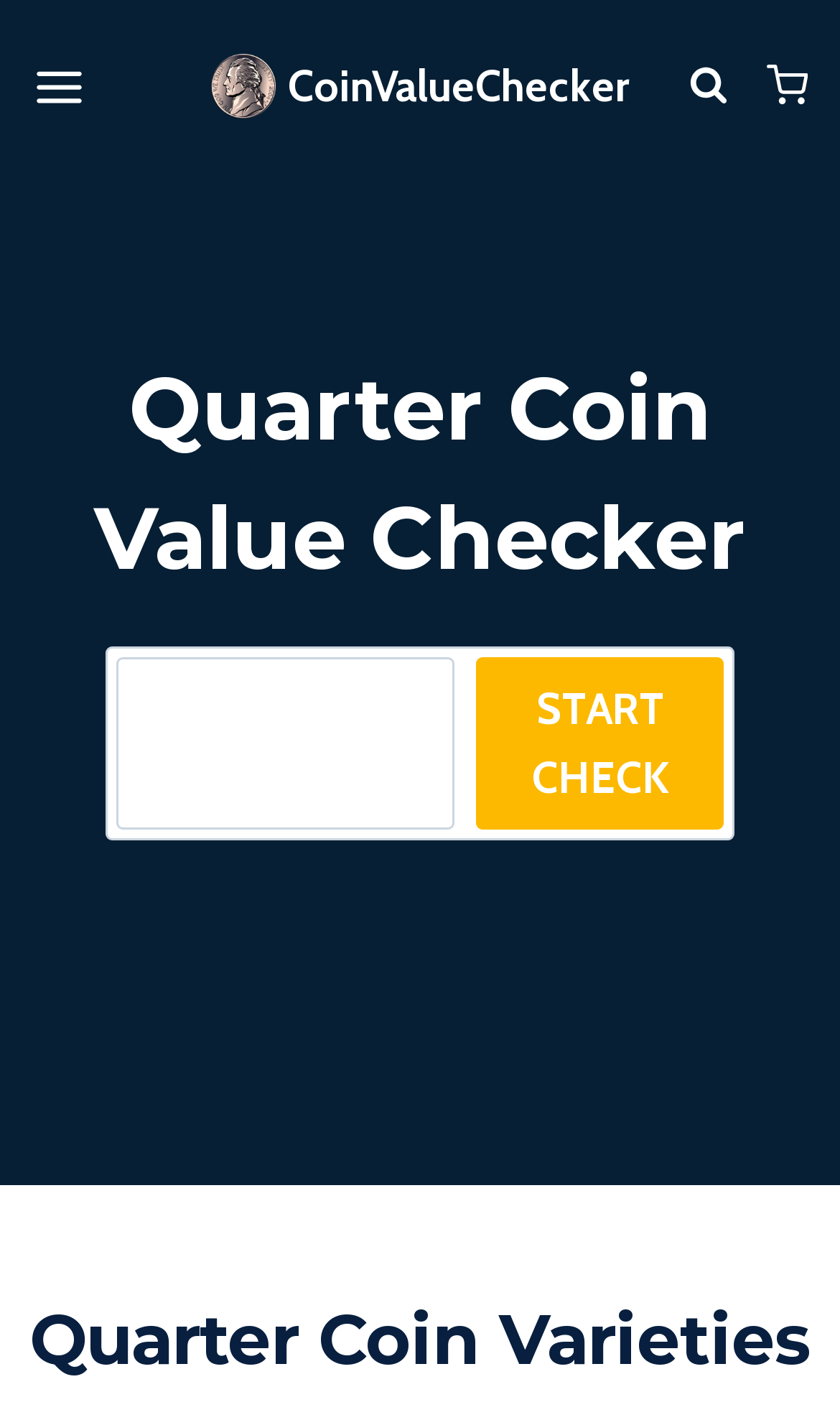Refer to the screenshot and answer the following question in detail:
What is the name of the website?

The website's name is displayed as a link at the top of the webpage, accompanied by an icon. The link's text is 'CoinValueChecker', which is likely the name of the website.